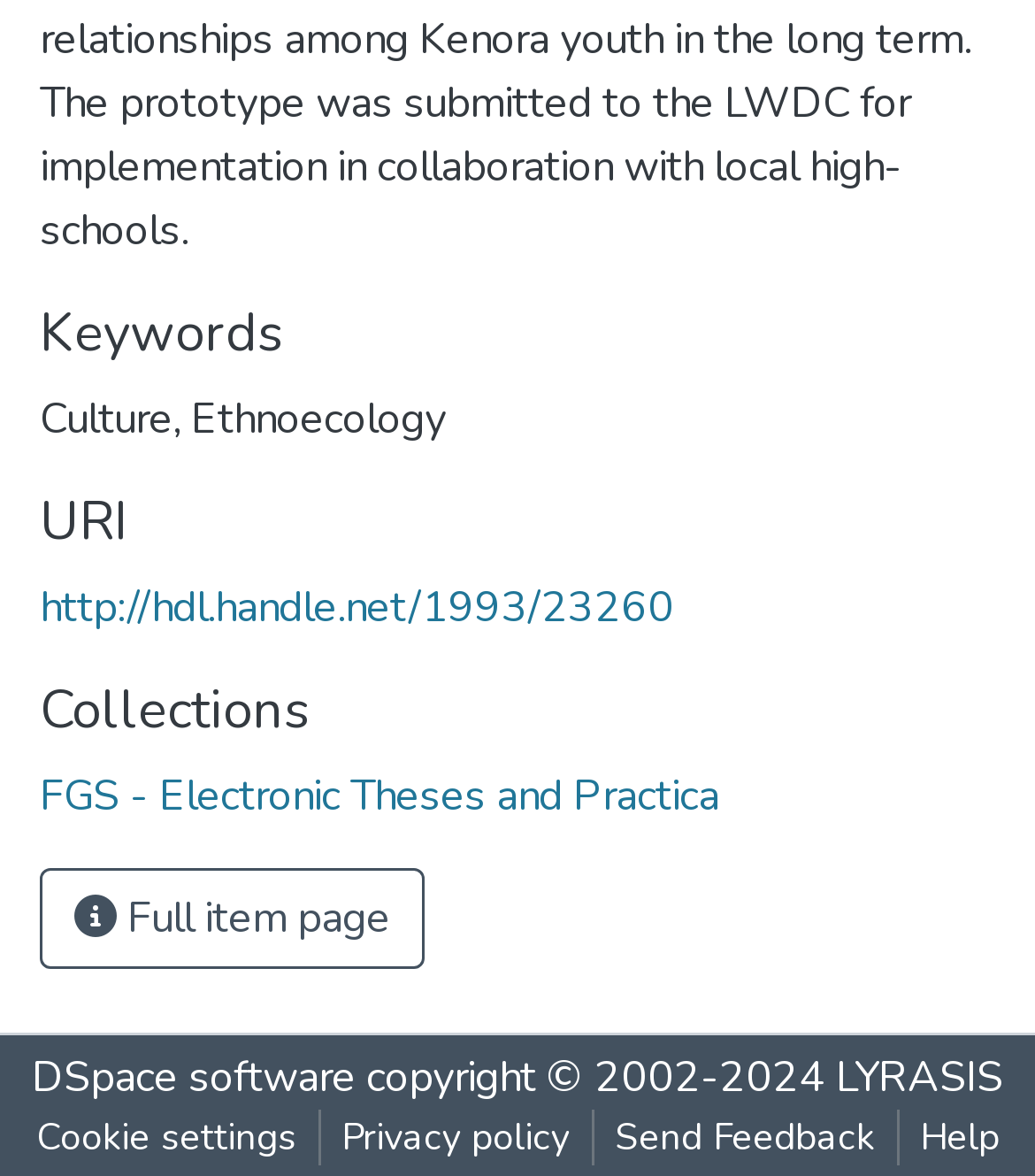Predict the bounding box of the UI element that fits this description: "DSpace software".

[0.031, 0.891, 0.344, 0.94]